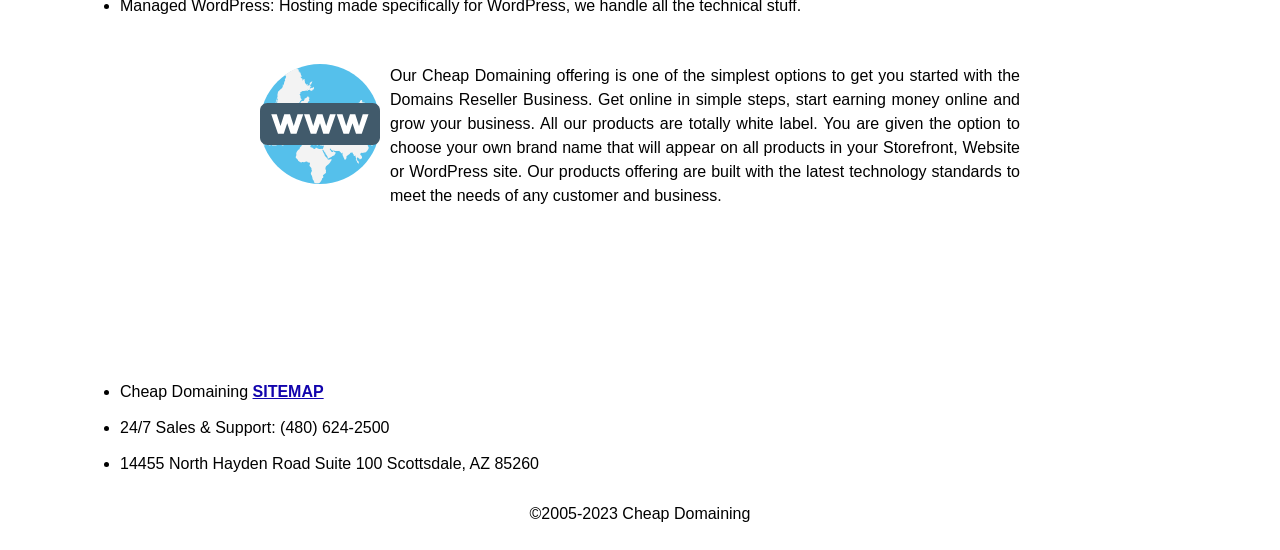What is the address of the company?
Answer with a single word or short phrase according to what you see in the image.

14455 North Hayden Road Suite 100 Scottsdale, AZ 85260